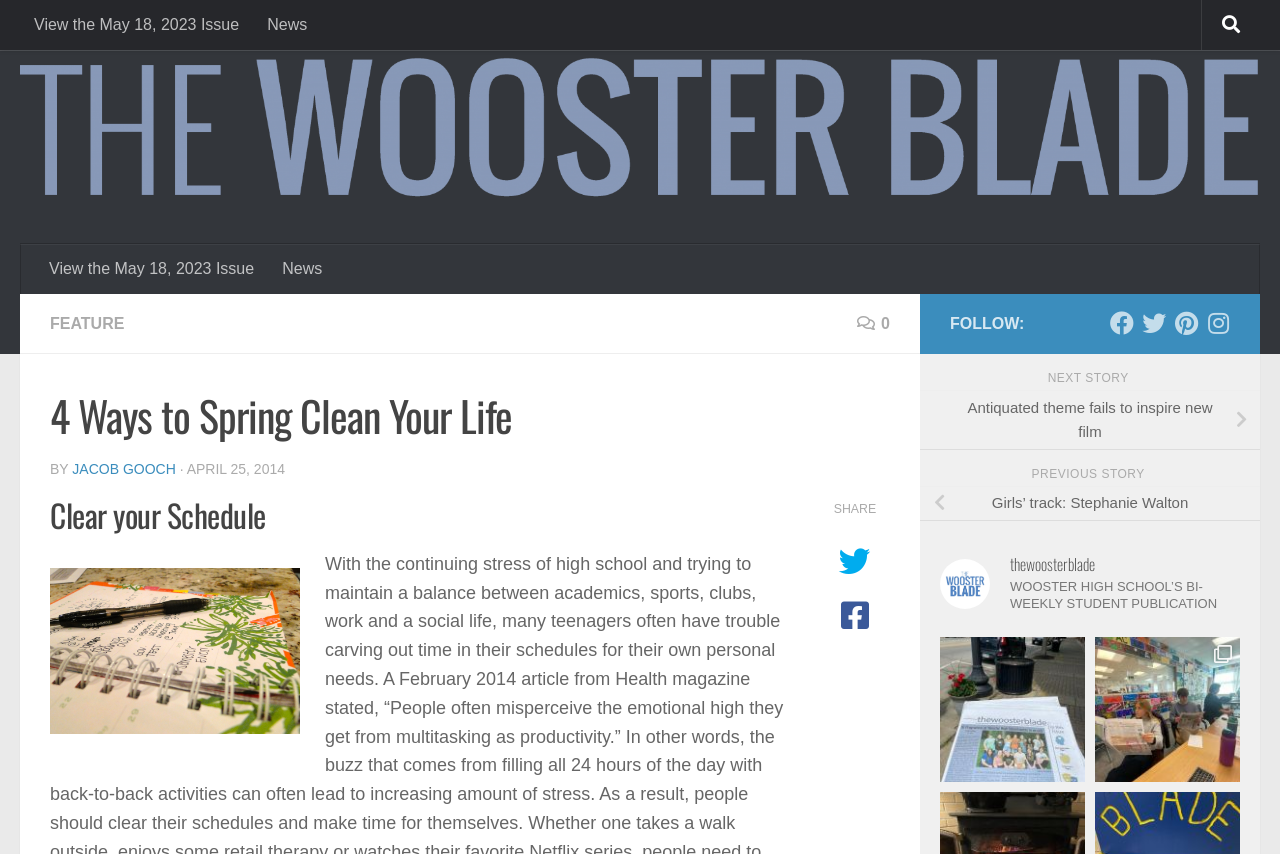Please specify the bounding box coordinates of the element that should be clicked to execute the given instruction: 'Follow us on Facebook'. Ensure the coordinates are four float numbers between 0 and 1, expressed as [left, top, right, bottom].

[0.867, 0.364, 0.886, 0.392]